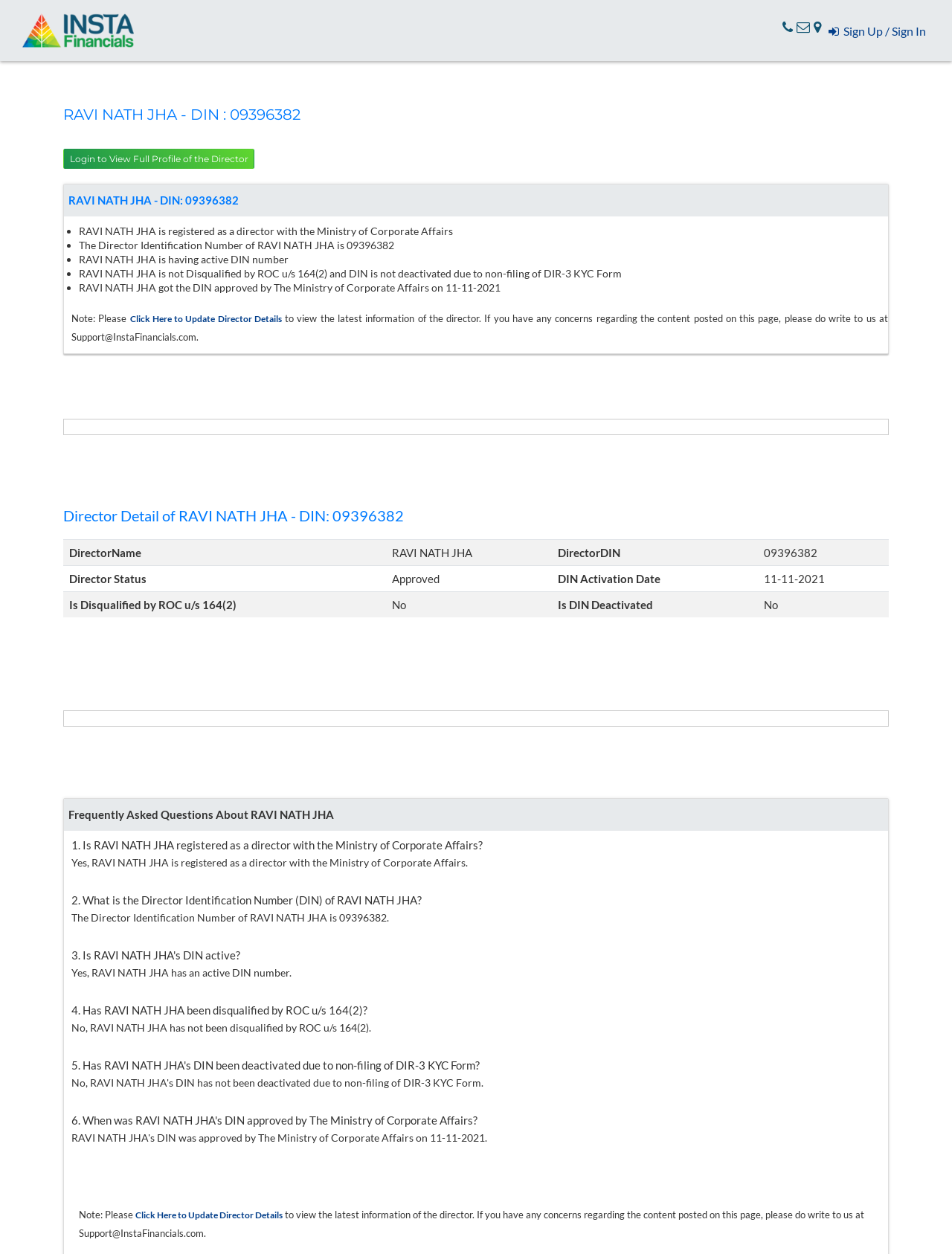Is RAVI NATH JHA disqualified by ROC u/s 164(2)?
Please ensure your answer to the question is detailed and covers all necessary aspects.

The answer can be found in the table under the 'Director Detail of RAVI NATH JHA - DIN: 09396382' heading, in the 'Is Disqualified by ROC u/s 164(2)' column, where it says 'No'.